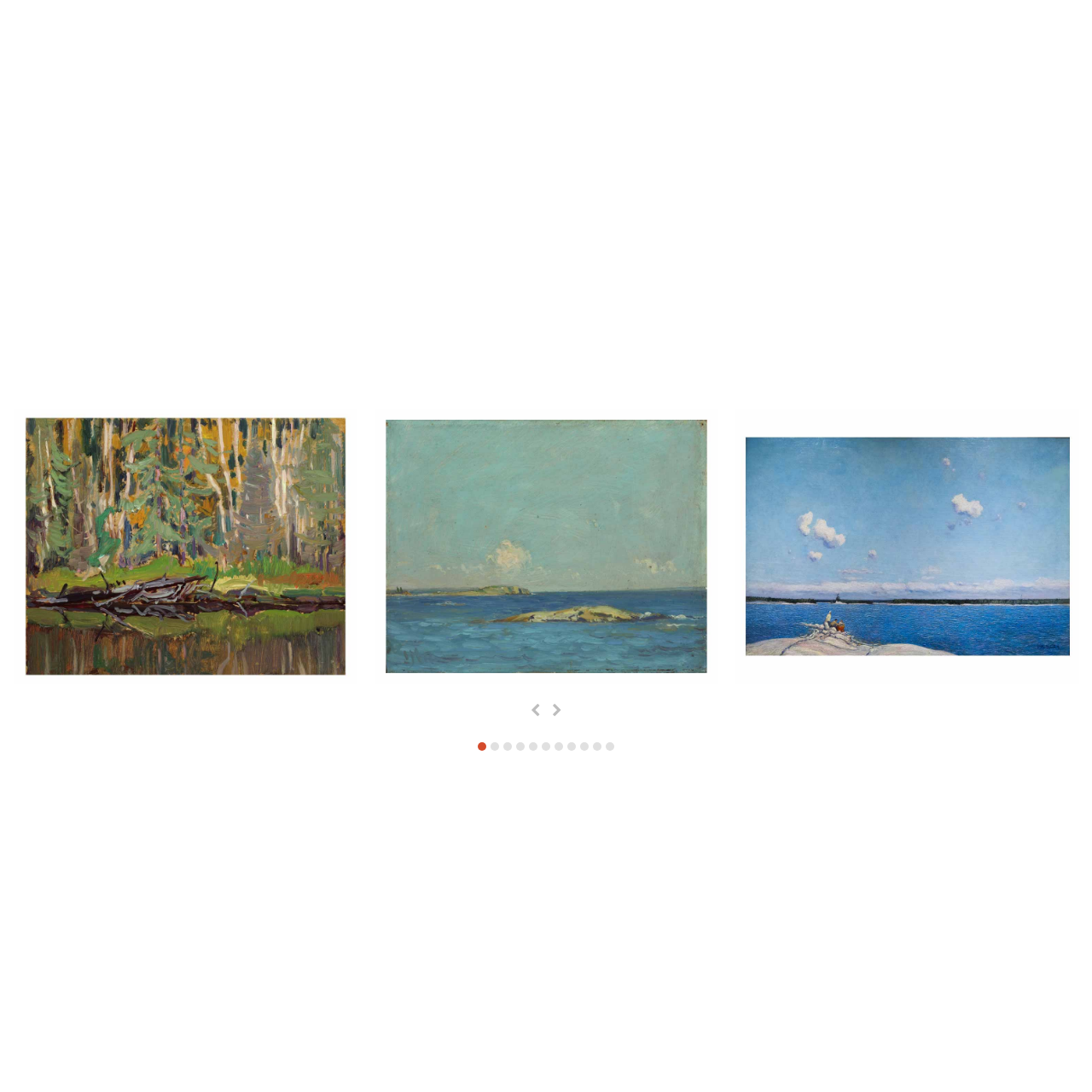Observe the area inside the red box, What style of painting does the artwork reflect? Respond with a single word or phrase.

Early 20th-century Canadian